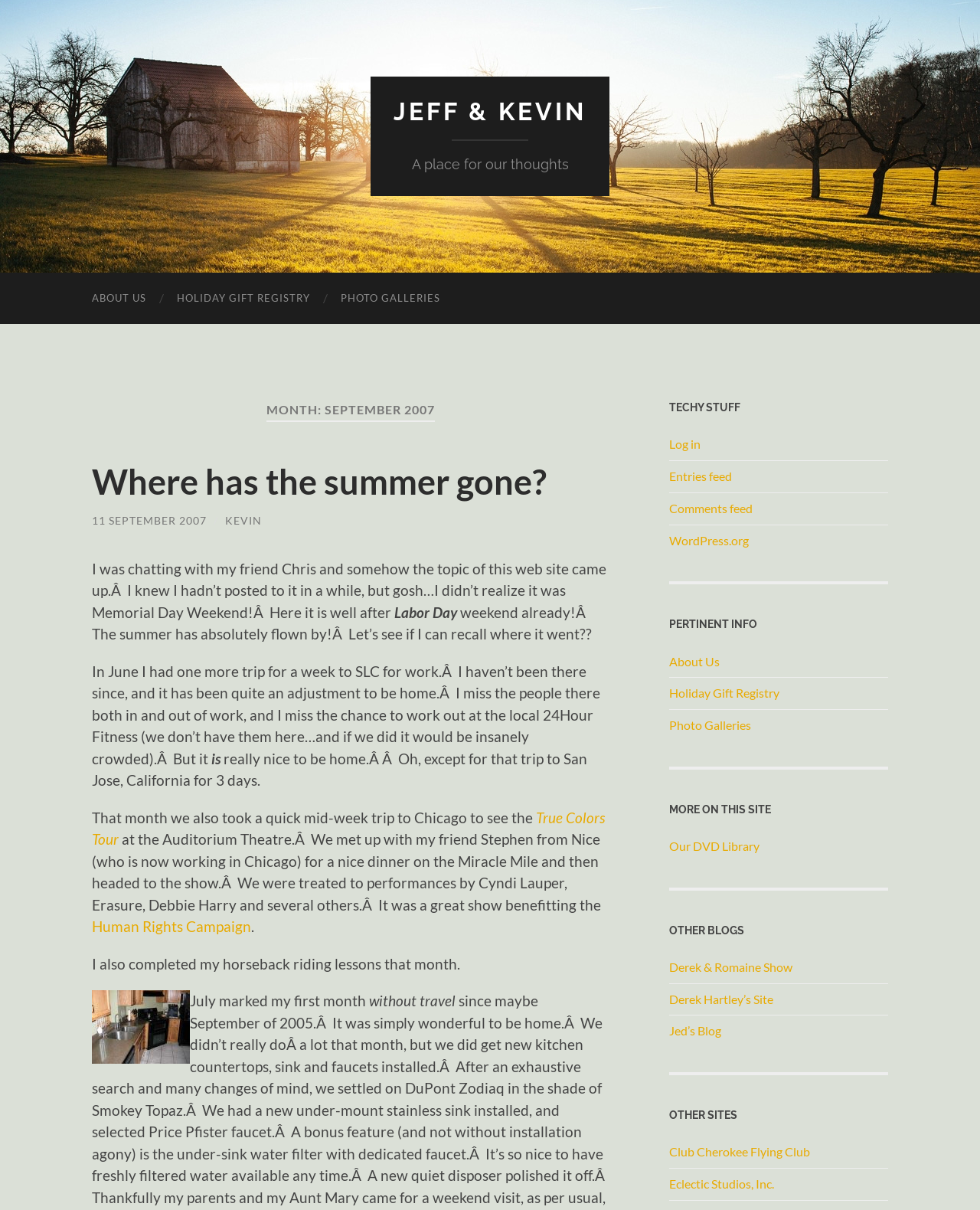Kindly determine the bounding box coordinates for the area that needs to be clicked to execute this instruction: "Read the post titled Where has the summer gone?".

[0.094, 0.381, 0.558, 0.415]